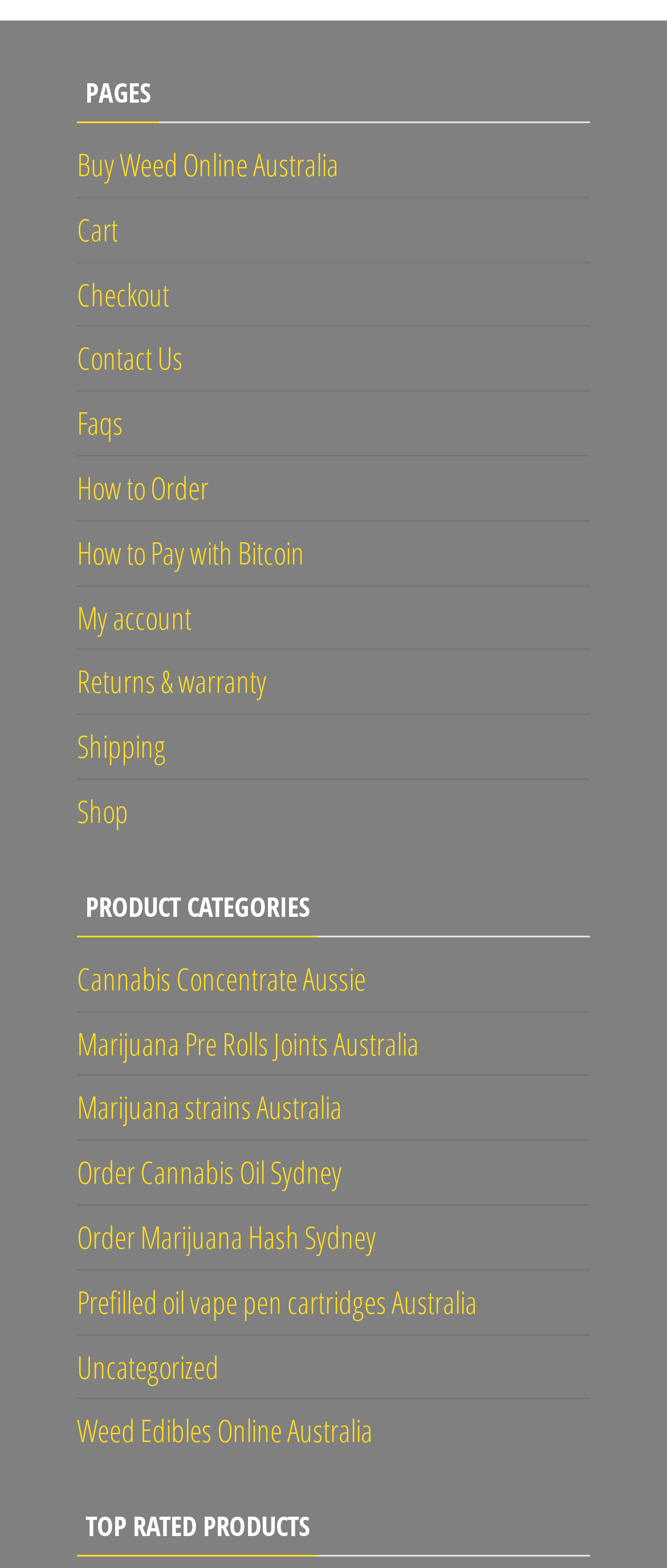Based on the element description Contact Us, identify the bounding box of the UI element in the given webpage screenshot. The coordinates should be in the format (top-left x, top-left y, bottom-right x, bottom-right y) and must be between 0 and 1.

[0.115, 0.215, 0.274, 0.242]